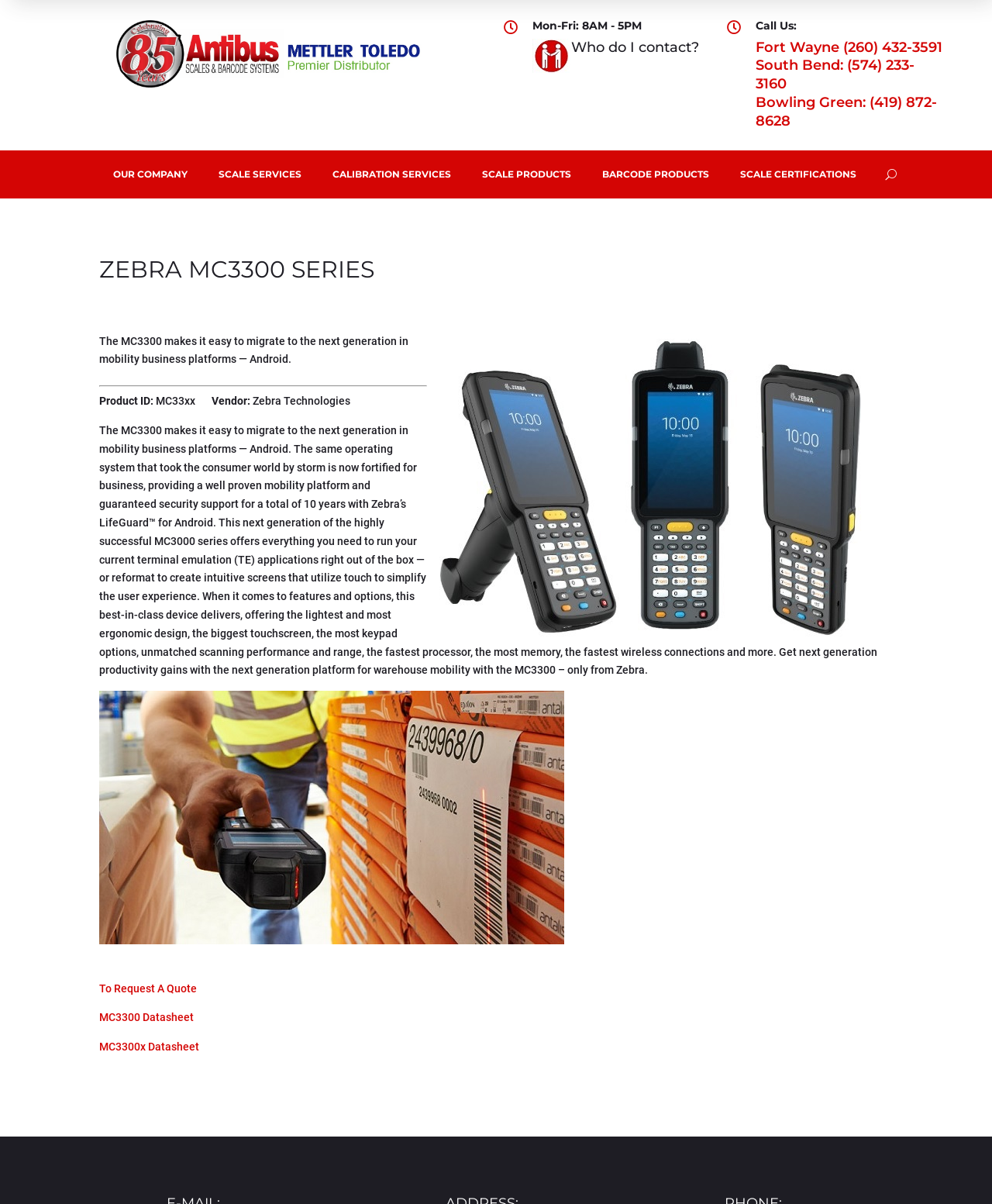Describe every aspect of the webpage comprehensively.

The webpage is about the Zebra MC3300 Series, a mobile computer series for business use. At the top, there is a logo and a navigation menu with links to "OUR COMPANY", "SCALE SERVICES", "CALIBRATION SERVICES", and more. Below the navigation menu, there is a section with contact information, including phone numbers and a link to "Who do I contact?".

The main content of the webpage is an article about the Zebra MC3300 Series. It starts with a heading "ZEBRA MC3300 SERIES" and an image of the product. Below the image, there is a brief introduction to the product, stating that it makes it easy to migrate to the next generation in mobility business platforms using Android.

The article then provides more detailed information about the product, including its features, options, and benefits. It mentions that the device offers a lightweight and ergonomic design, a large touchscreen, various keypad options, excellent scanning performance, and fast wireless connections. The text also highlights the security support and the ability to run current terminal emulation applications or create intuitive screens using touch.

At the bottom of the article, there are three links: "To Request A Quote", "MC3300 Datasheet", and "MC3300x Datasheet".